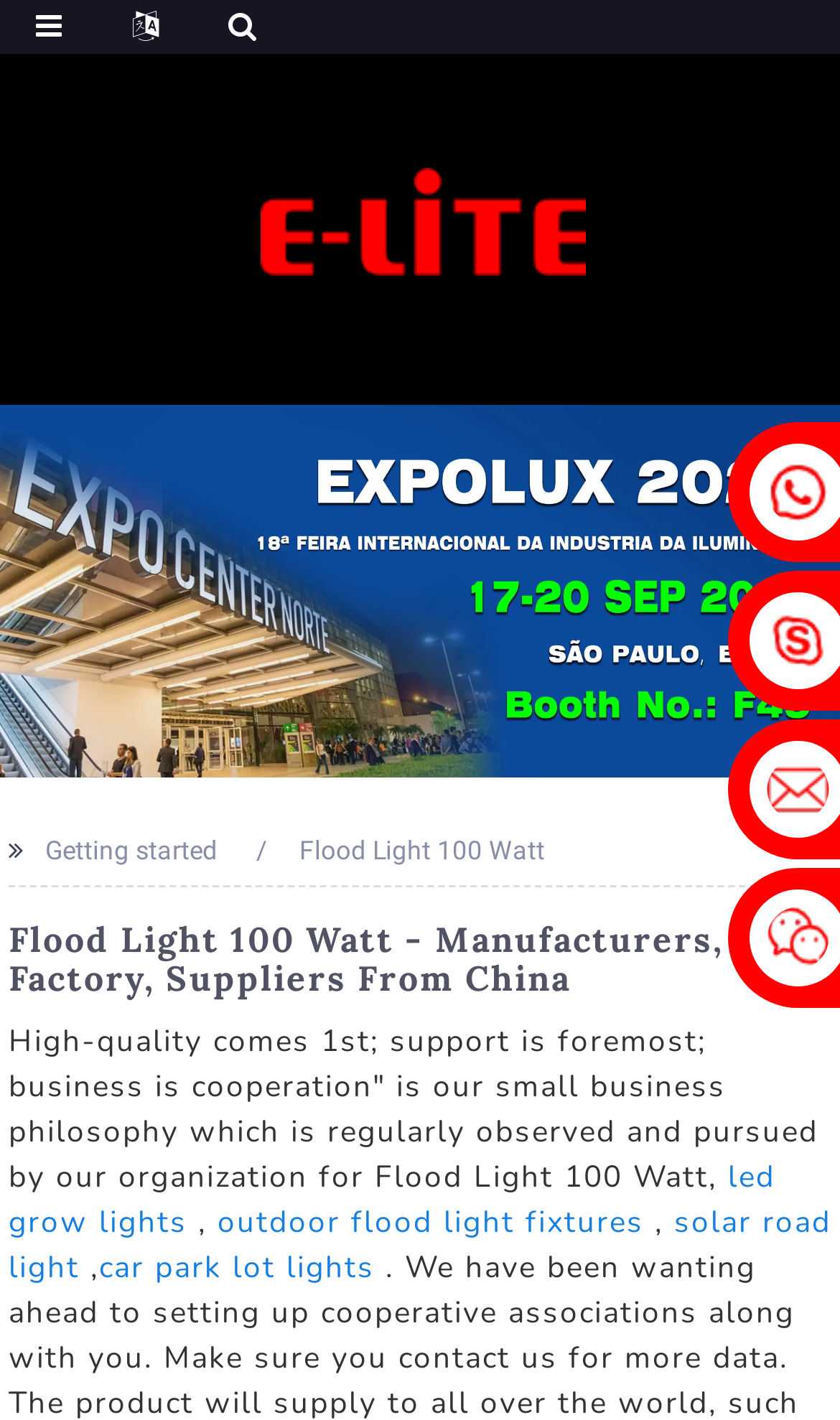Analyze the image and deliver a detailed answer to the question: How many links are there below the heading?

Below the heading, there are four links: 'led grow lights', 'outdoor flood light fixtures', 'solar road light', and 'car park lot lights'. This indicates that there are four links in total.